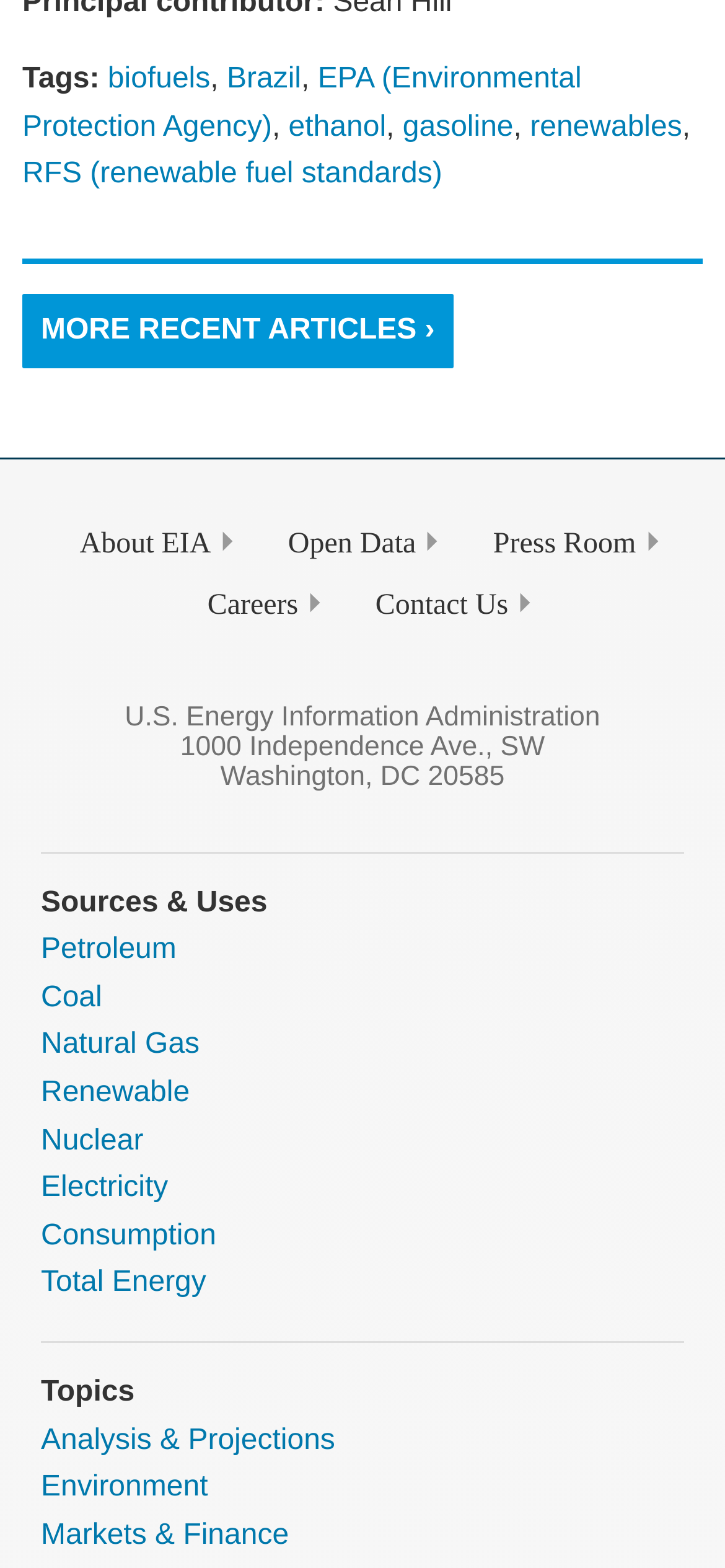Carefully examine the image and provide an in-depth answer to the question: What is the name of the organization on this website?

I found the name of the organization by looking at the static text on the webpage, which is 'U.S. Energy Information Administration'.